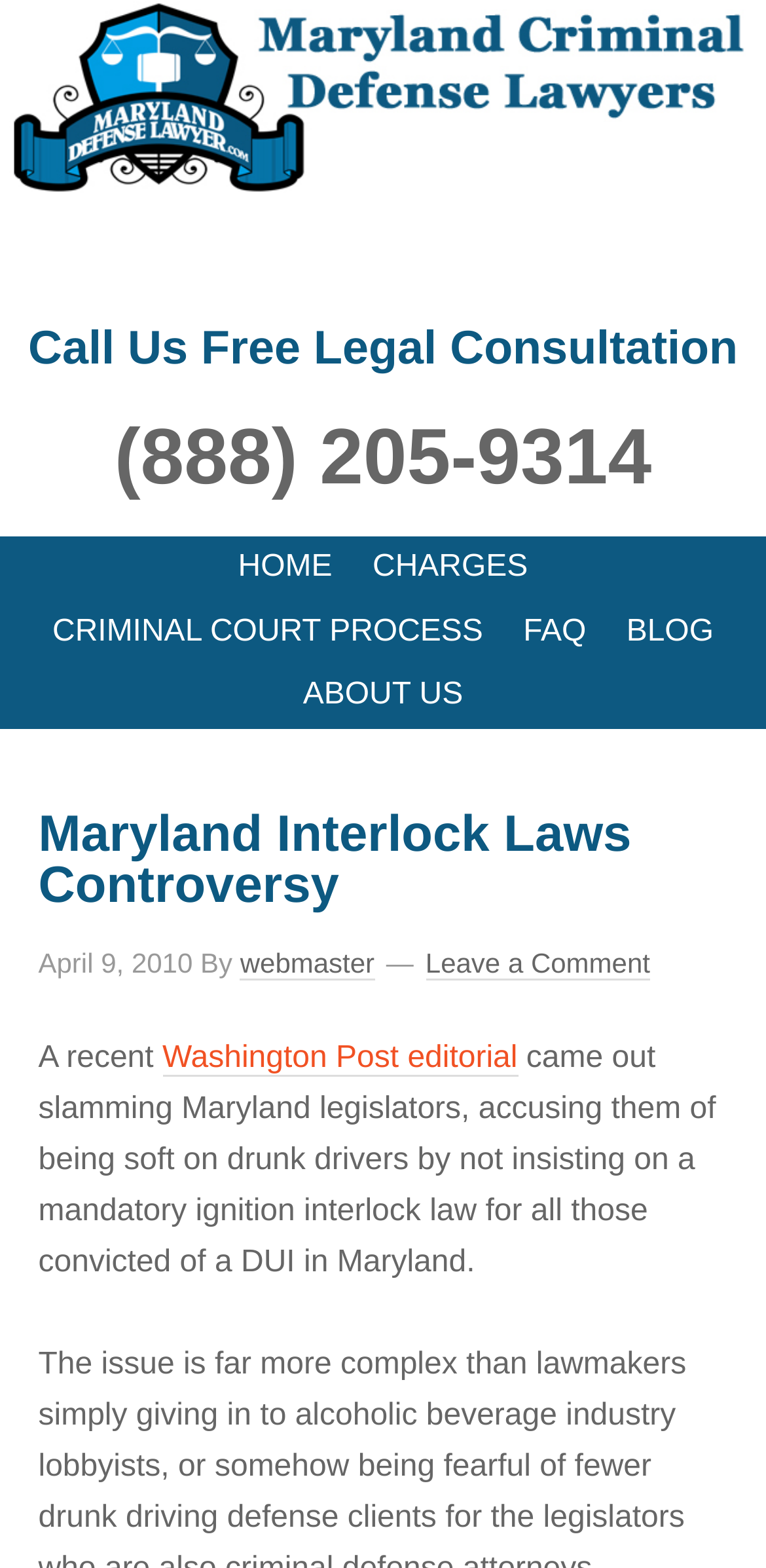What is the phone number for a free legal consultation?
Based on the visual information, provide a detailed and comprehensive answer.

I found the phone number by looking at the heading element with the text '(888) 205-9314' which is a link, indicating it's a clickable phone number. This element is located below the 'Call Us Free Legal Consultation' heading, suggesting it's related to contacting the lawyers for a consultation.